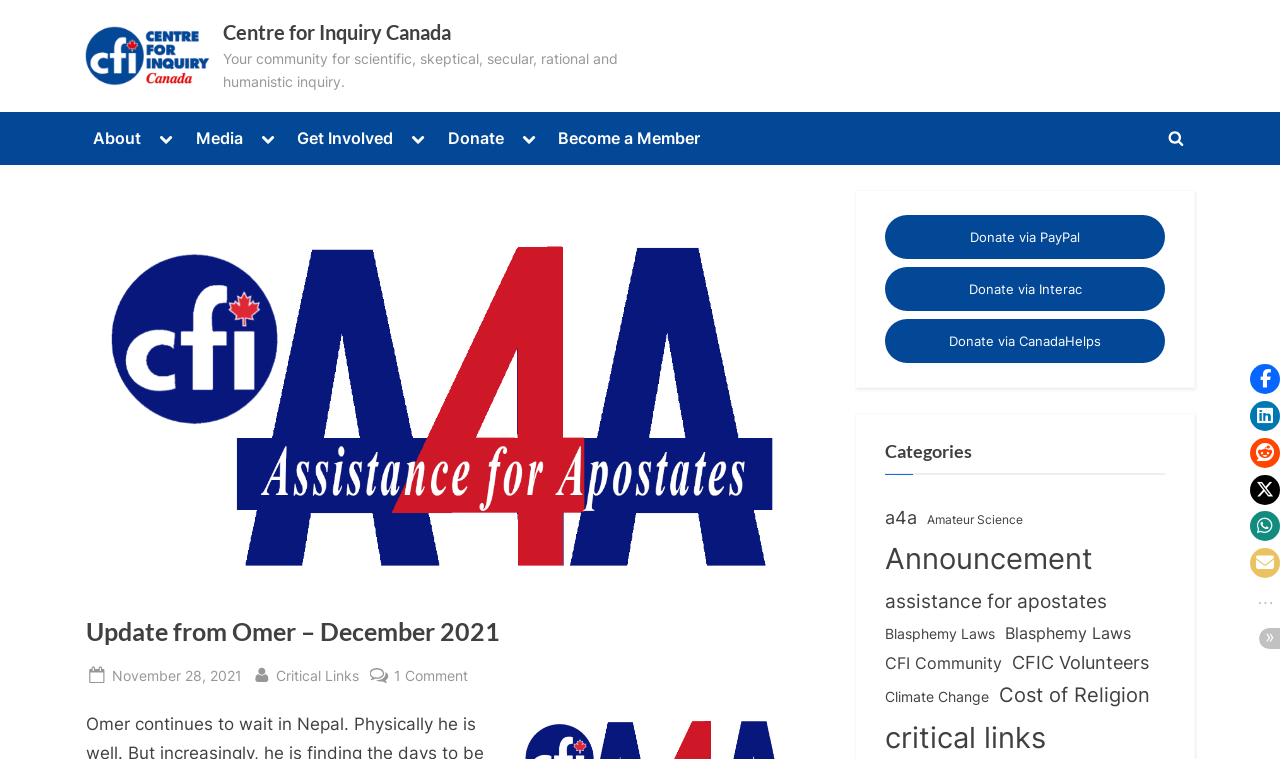Please identify the bounding box coordinates of the region to click in order to complete the given instruction: "Donate via PayPal". The coordinates should be four float numbers between 0 and 1, i.e., [left, top, right, bottom].

[0.691, 0.283, 0.91, 0.341]